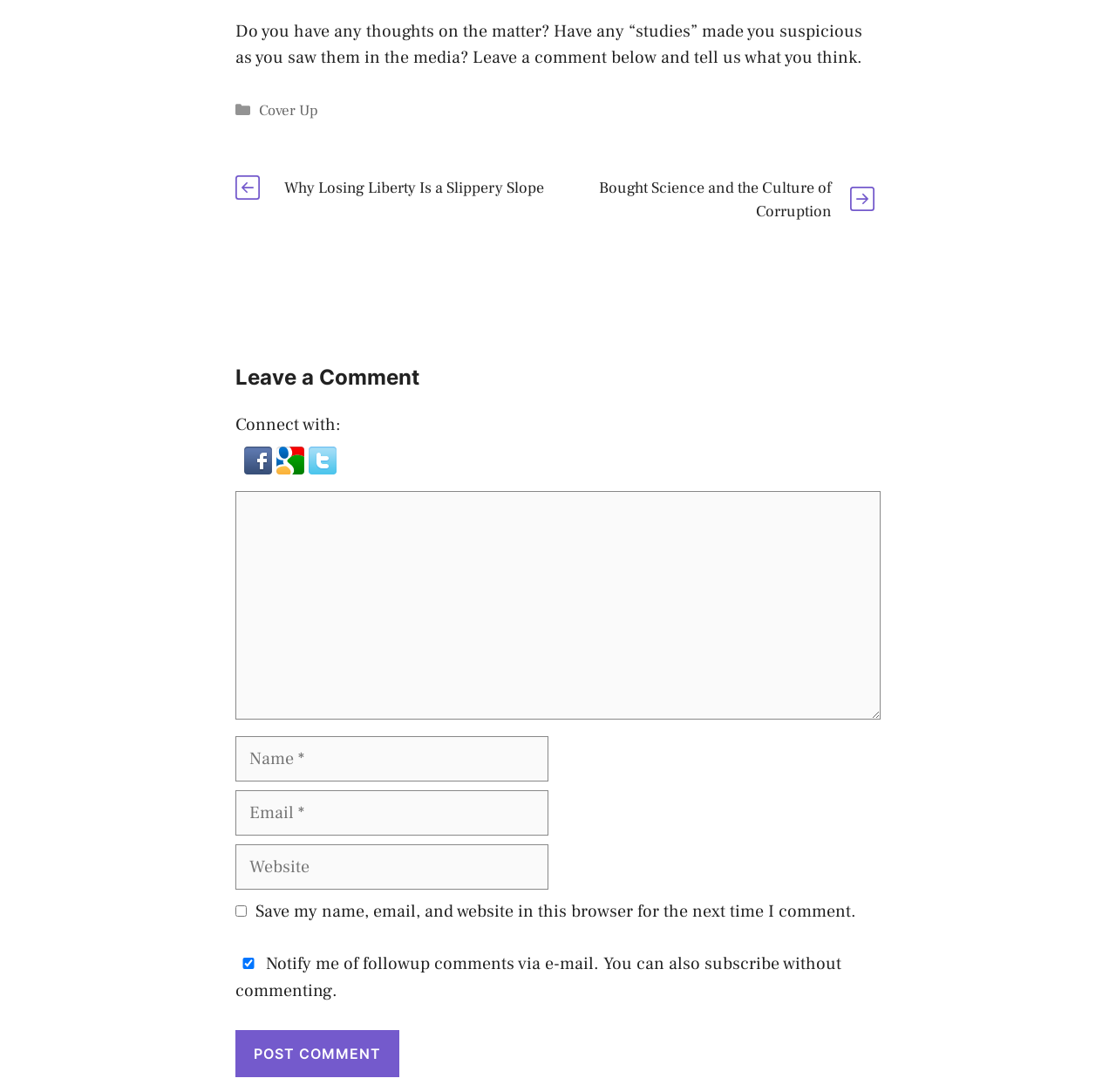Please locate the bounding box coordinates of the element that should be clicked to complete the given instruction: "Click on the Facebook link".

[0.219, 0.419, 0.248, 0.44]